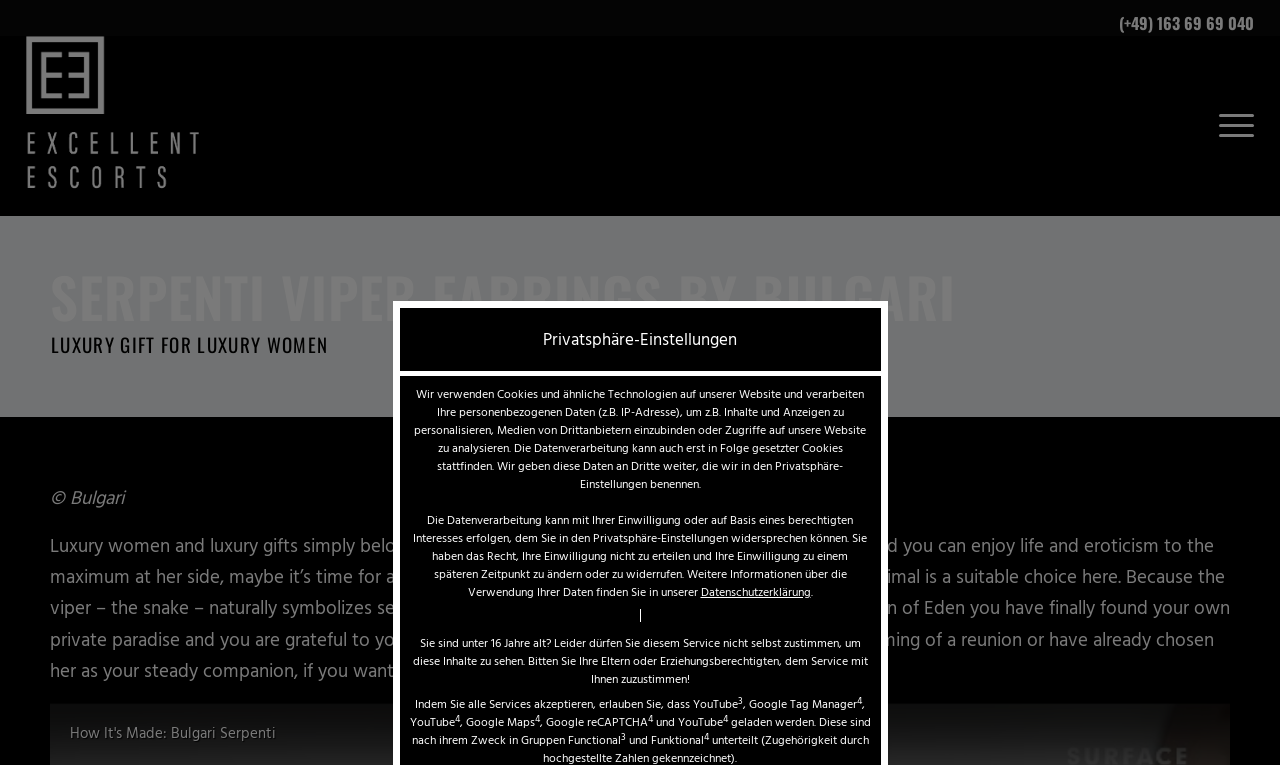Using the details from the image, please elaborate on the following question: What type of data is being processed on this website?

The website mentions that it uses cookies and similar technologies to process personal data, such as IP addresses, to personalize content and analyze website access.